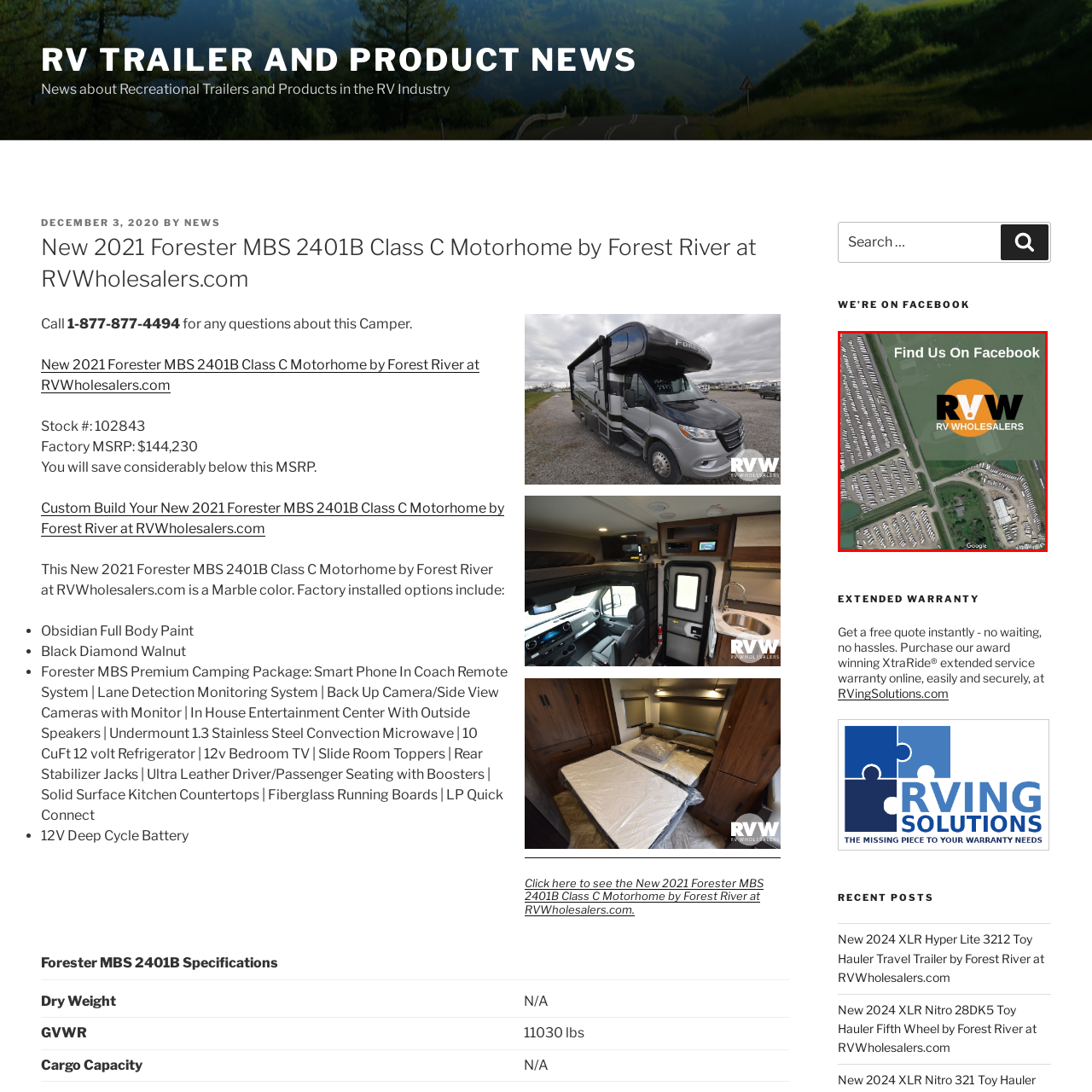What is the color of the background of the RV Wholesalers logo?
Concentrate on the image within the red bounding box and respond to the question with a detailed explanation based on the visual information provided.

The color of the background of the RV Wholesalers logo can be identified by analyzing the description of the logo, which states that it consists of the letters 'RVW' in bold black and orange against a green background.